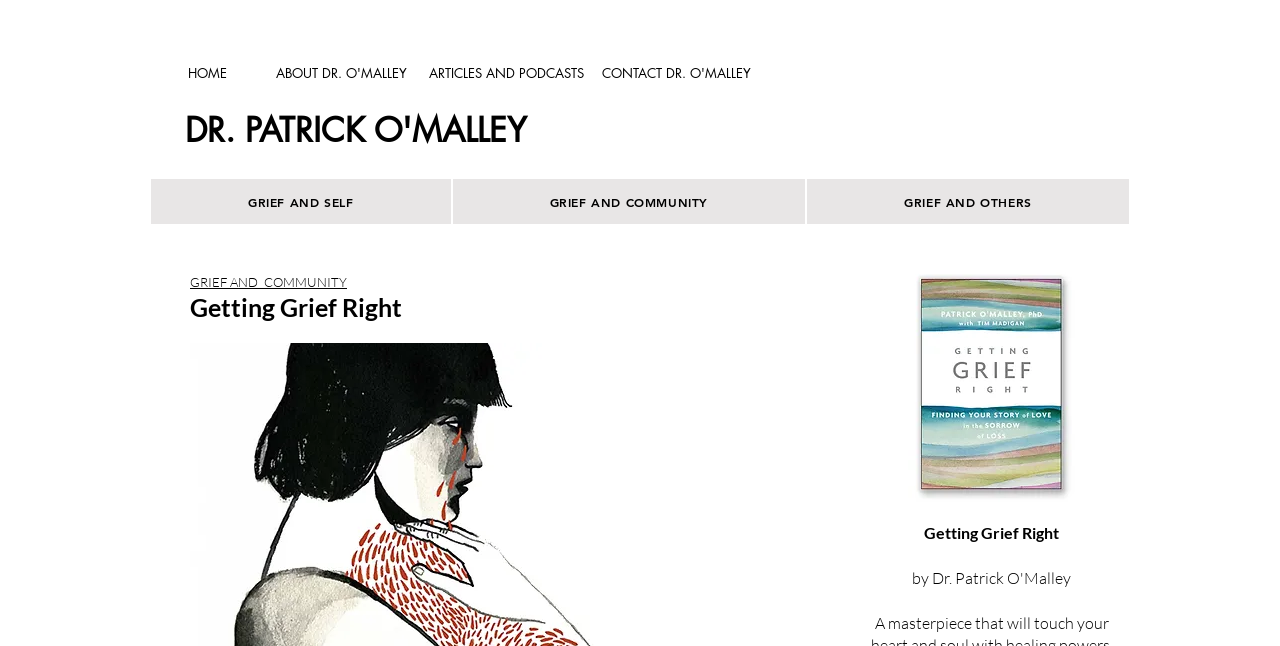Specify the bounding box coordinates of the element's region that should be clicked to achieve the following instruction: "view Dr. O'Malley's book". The bounding box coordinates consist of four float numbers between 0 and 1, in the format [left, top, right, bottom].

[0.709, 0.4, 0.84, 0.79]